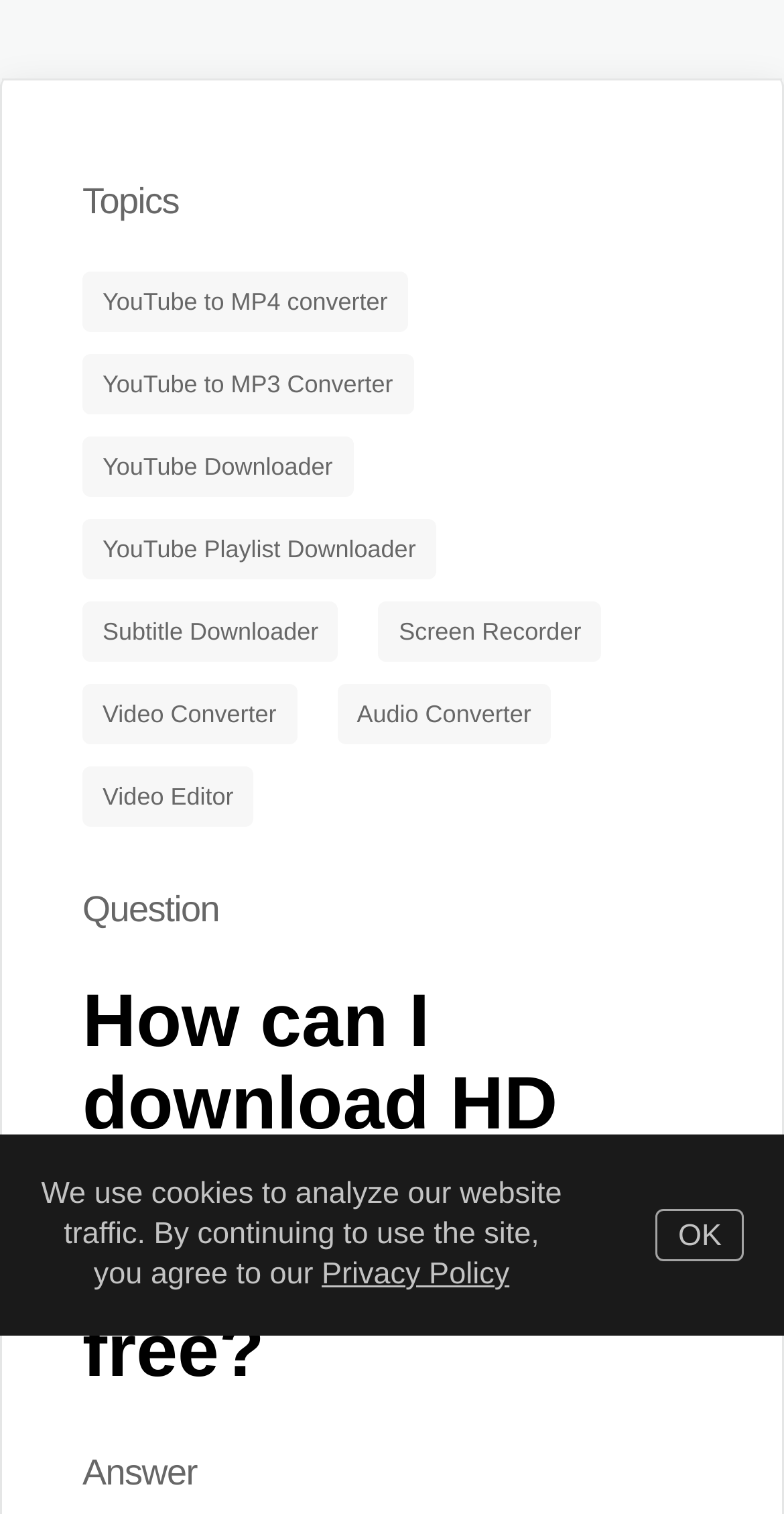Identify the bounding box coordinates for the UI element described as: "OK".

[0.837, 0.798, 0.949, 0.833]